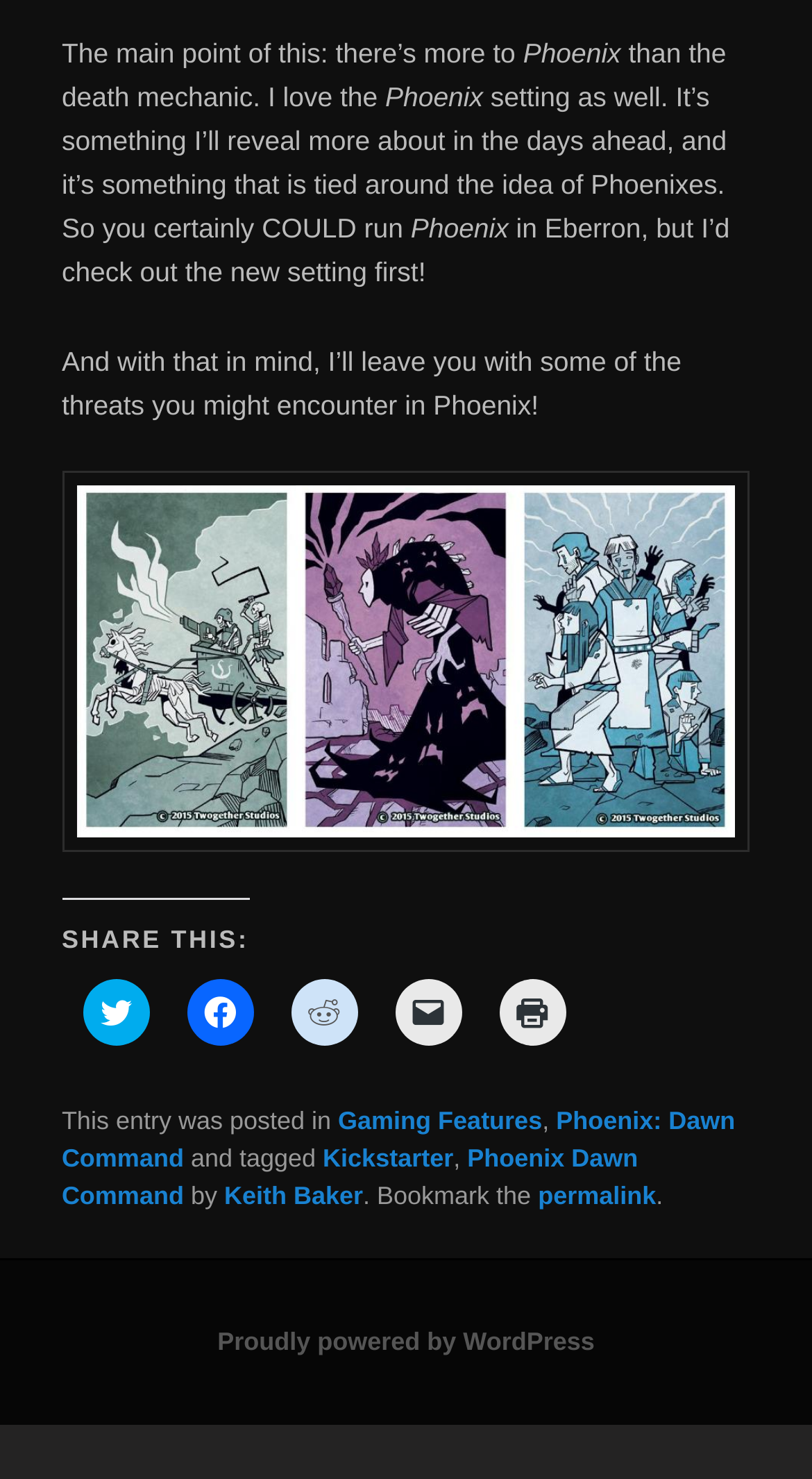Please specify the bounding box coordinates for the clickable region that will help you carry out the instruction: "Check out the new setting".

[0.076, 0.144, 0.899, 0.195]